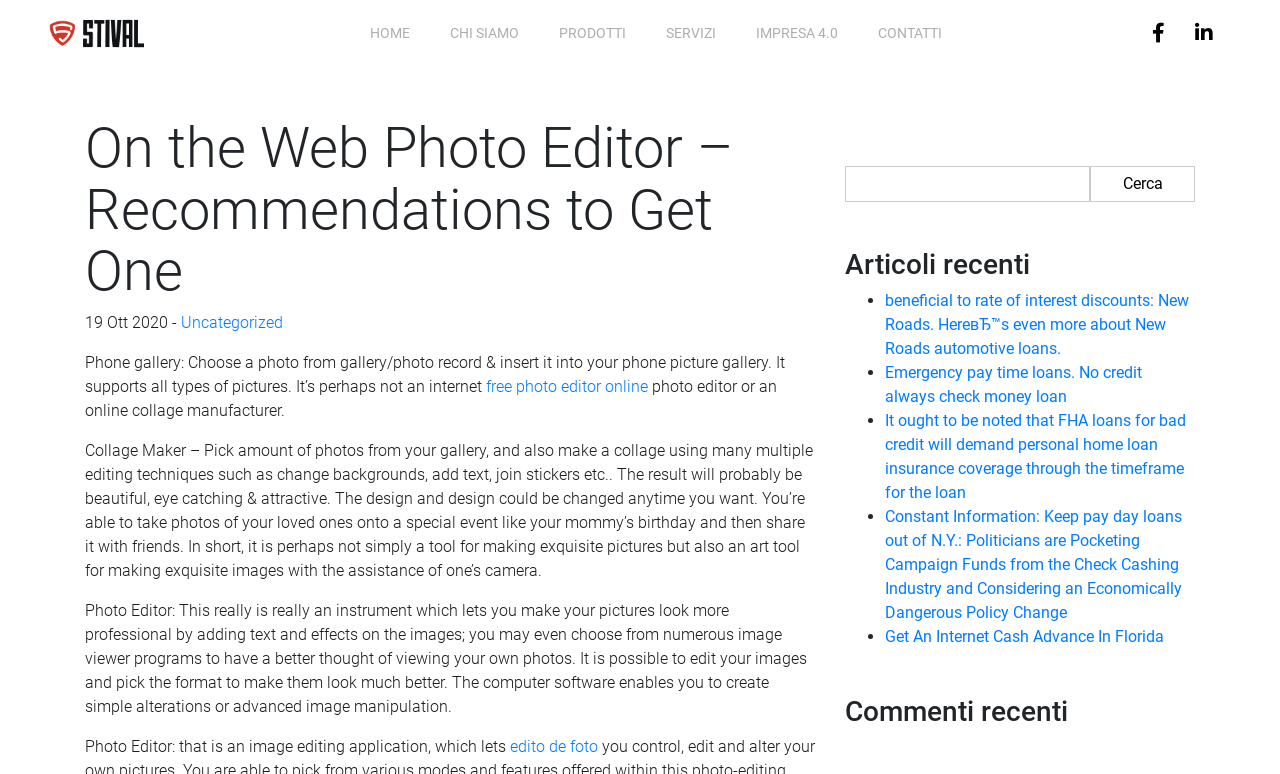Find and specify the bounding box coordinates that correspond to the clickable region for the instruction: "Check recent articles".

[0.66, 0.323, 0.934, 0.363]